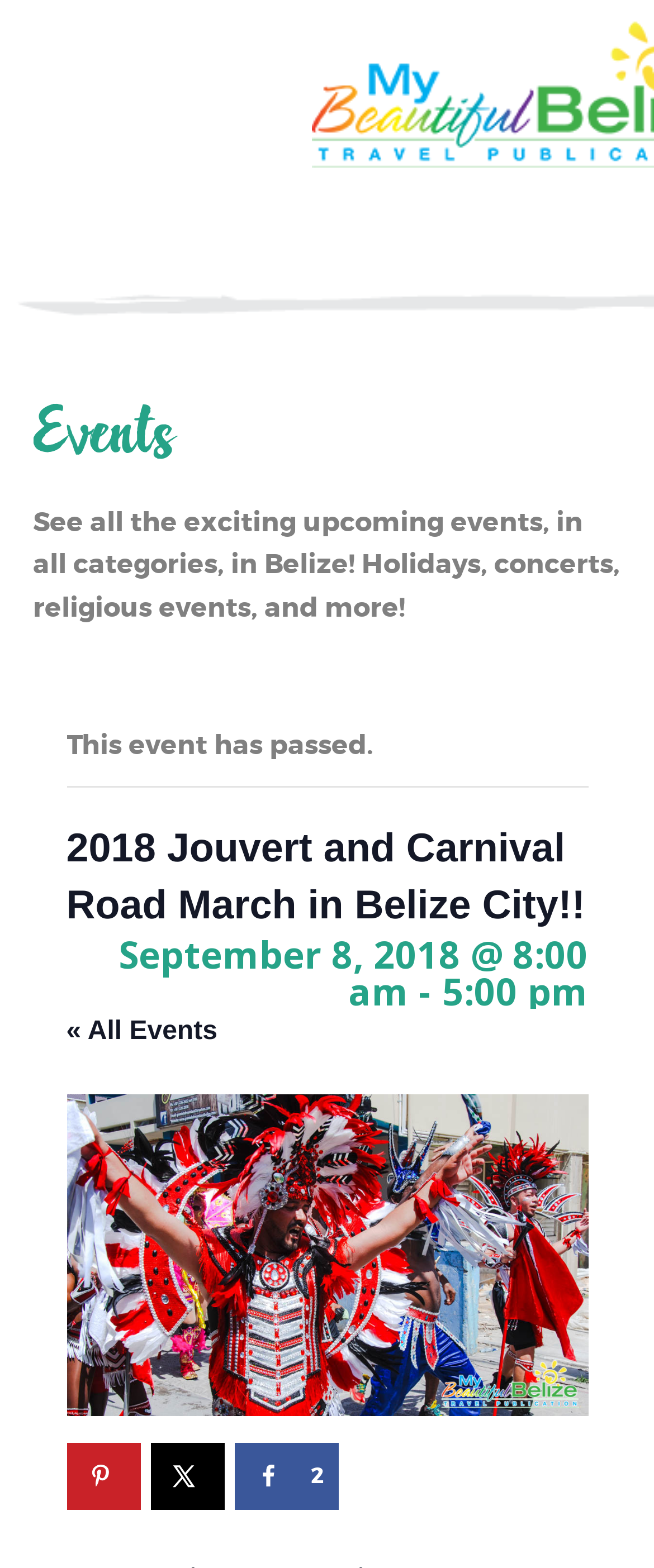What is the name of the website?
Look at the image and answer the question using a single word or phrase.

My Beautiful Belize